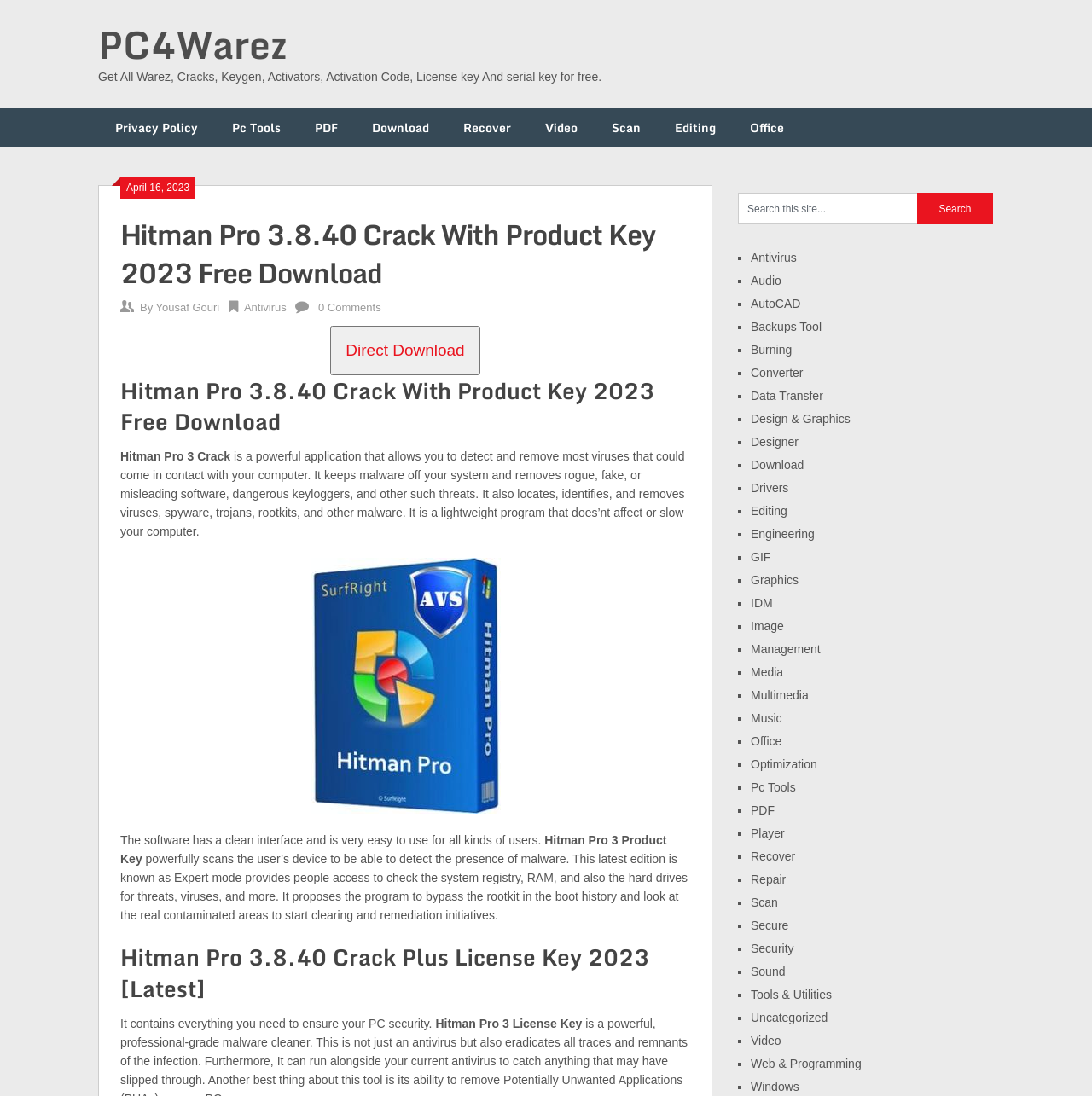Generate the title text from the webpage.

Hitman Pro 3.8.40 Crack With Product Key 2023 Free Download